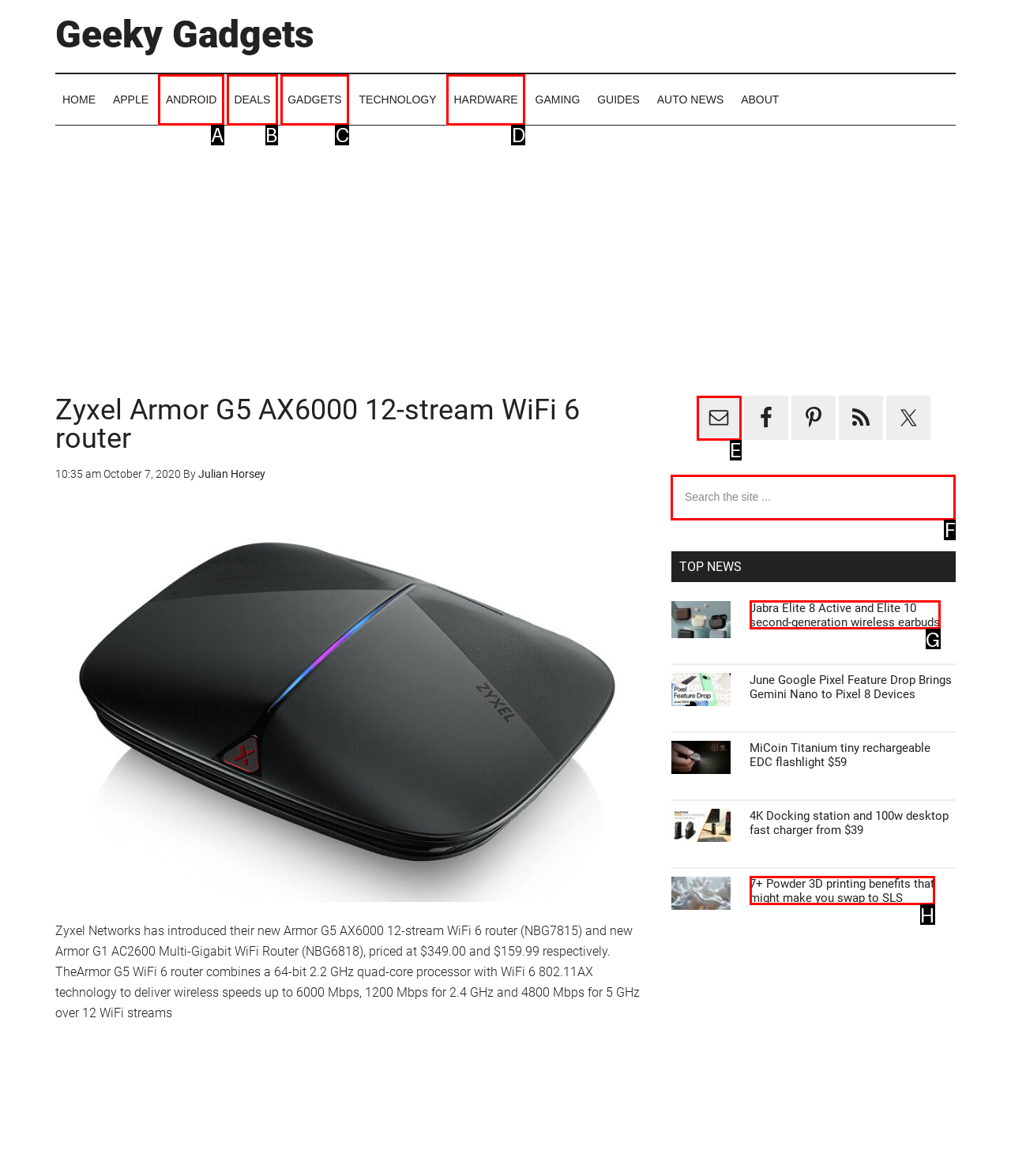Which HTML element should be clicked to fulfill the following task: Search the site?
Reply with the letter of the appropriate option from the choices given.

F